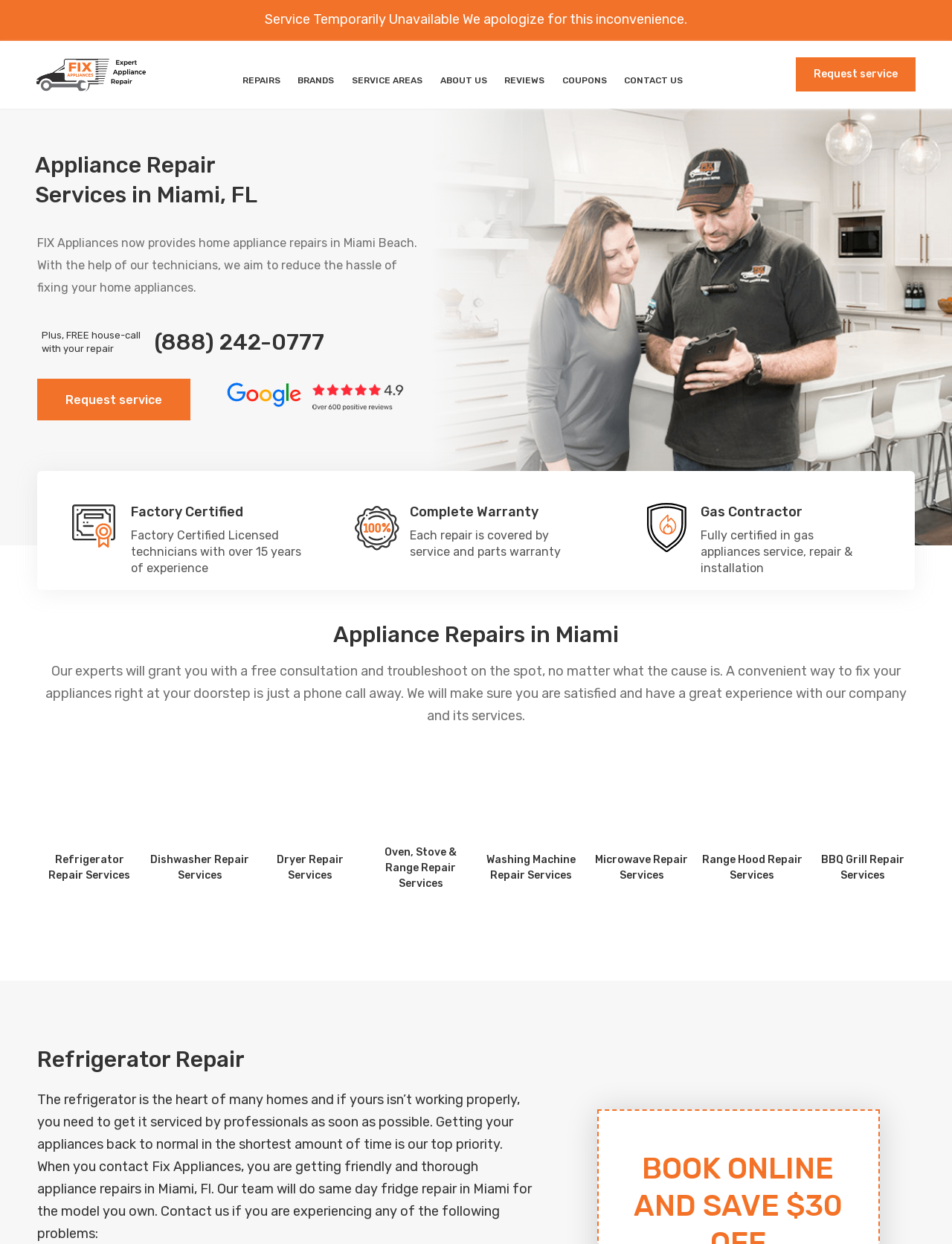Given the description of the UI element: "parent_node: BBQ Grill Repair Services", predict the bounding box coordinates in the form of [left, top, right, bottom], with each value being a float between 0 and 1.

[0.851, 0.608, 0.961, 0.729]